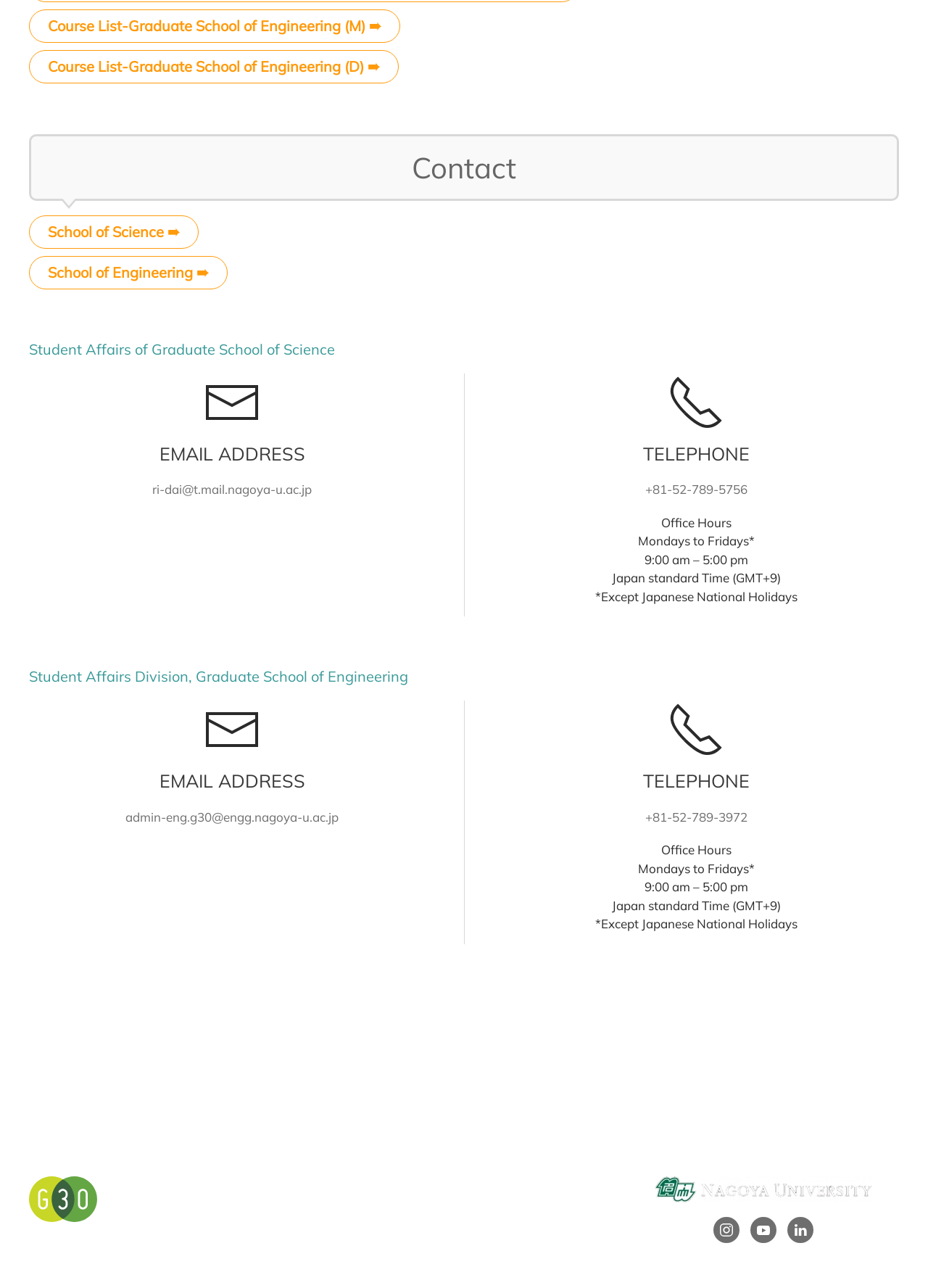Respond with a single word or short phrase to the following question: 
What is the address of Graduate School of Engineering?

Furo-cho, Chikusa-ku, Nagoya, 464-8601, Japan